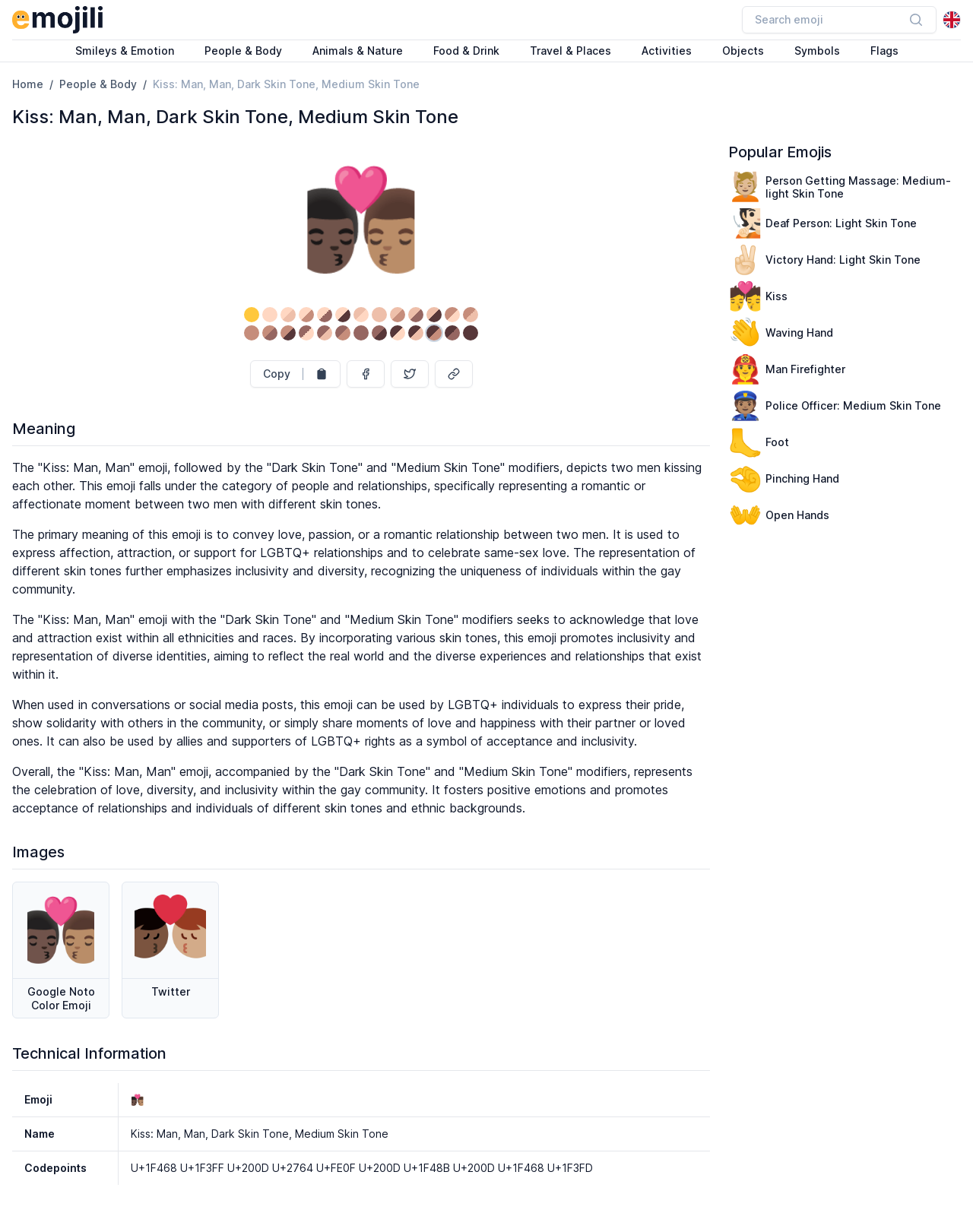Using the description "Smileys & Emotion", predict the bounding box of the relevant HTML element.

[0.077, 0.036, 0.179, 0.046]